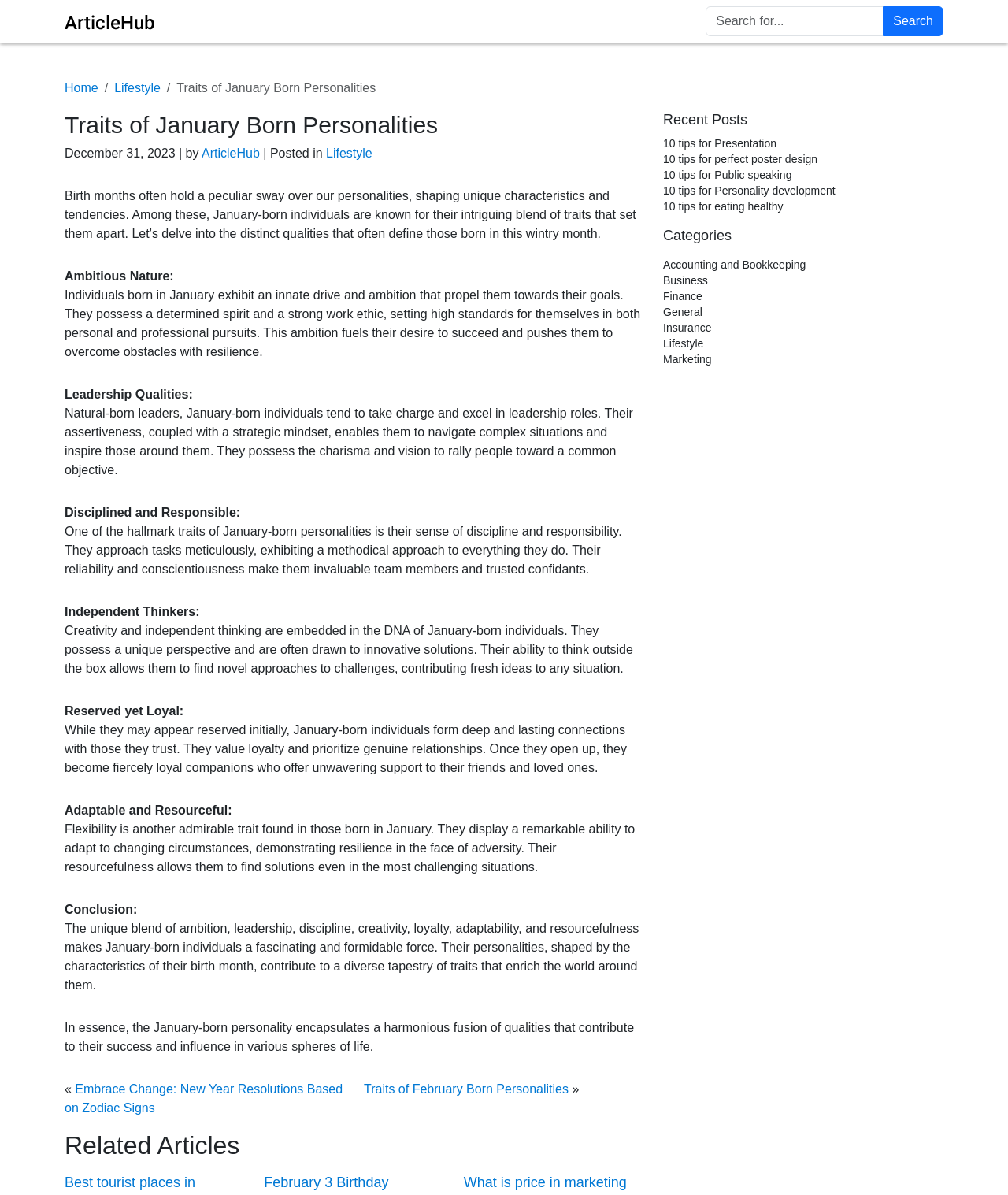Find the bounding box coordinates of the element you need to click on to perform this action: 'Search for something'. The coordinates should be represented by four float values between 0 and 1, in the format [left, top, right, bottom].

[0.7, 0.005, 0.877, 0.03]